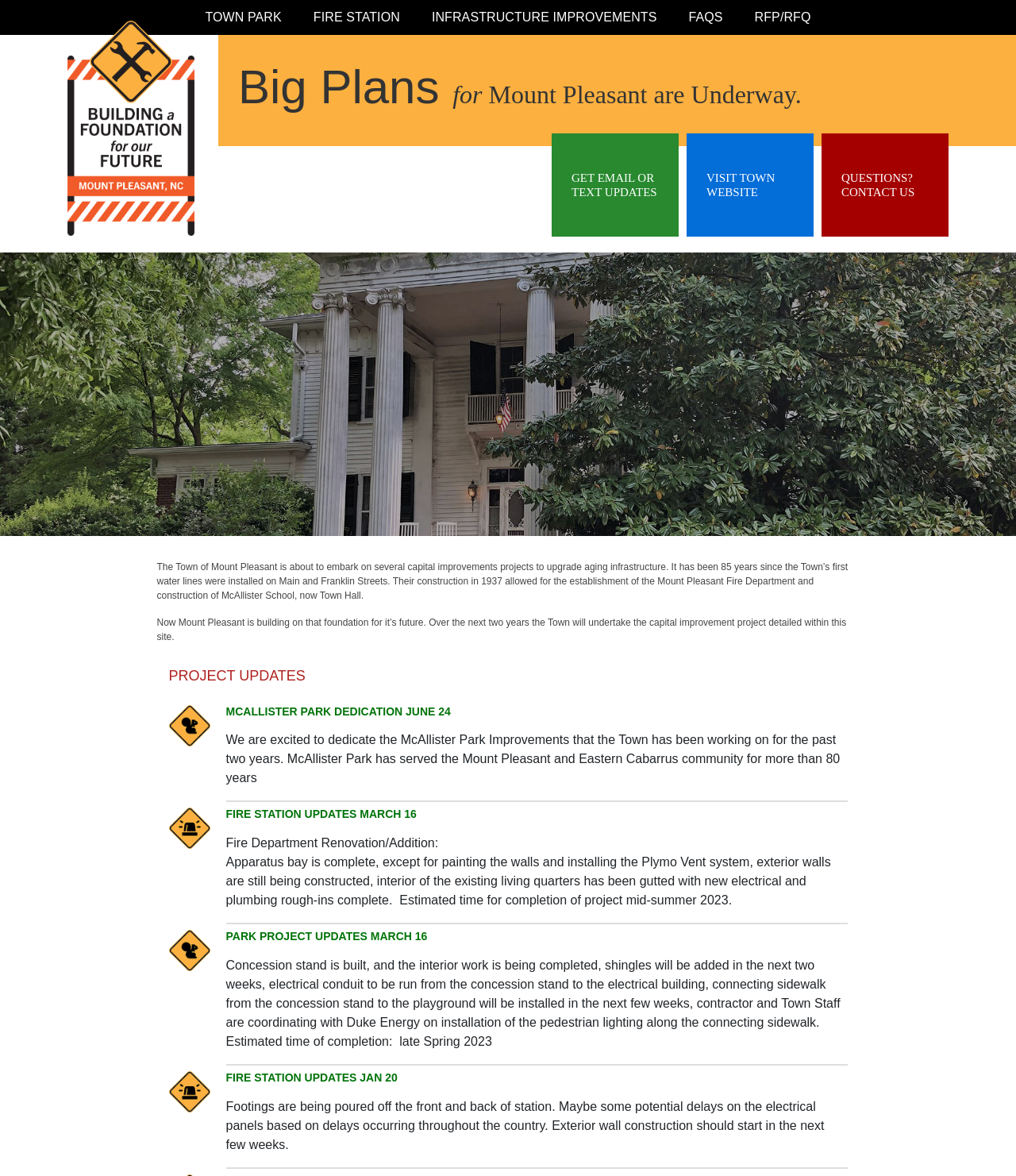Locate the bounding box coordinates of the item that should be clicked to fulfill the instruction: "Contact us".

[0.809, 0.113, 0.934, 0.201]